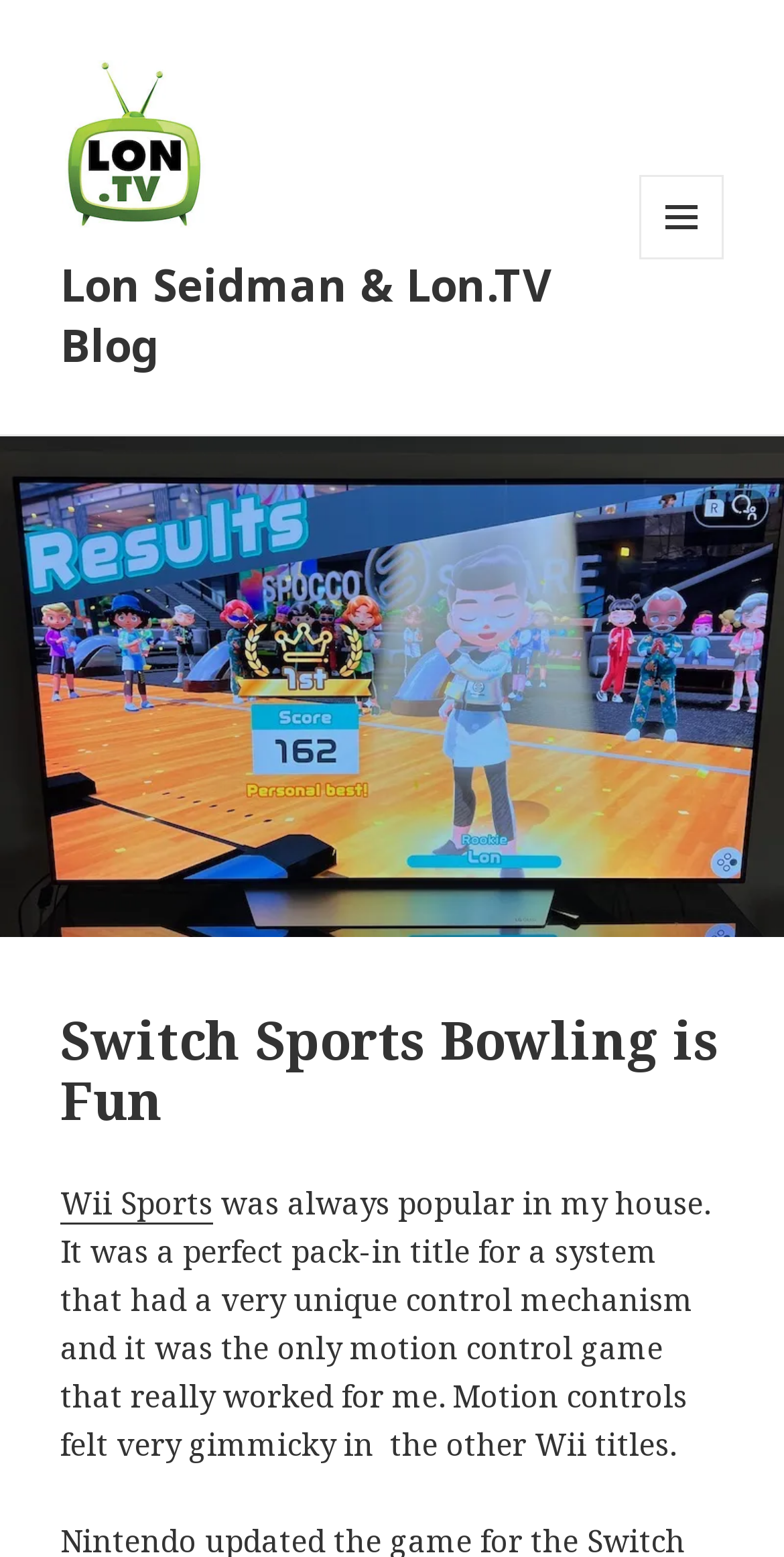Please answer the following question using a single word or phrase: 
What is the system mentioned in the blog post?

Wii